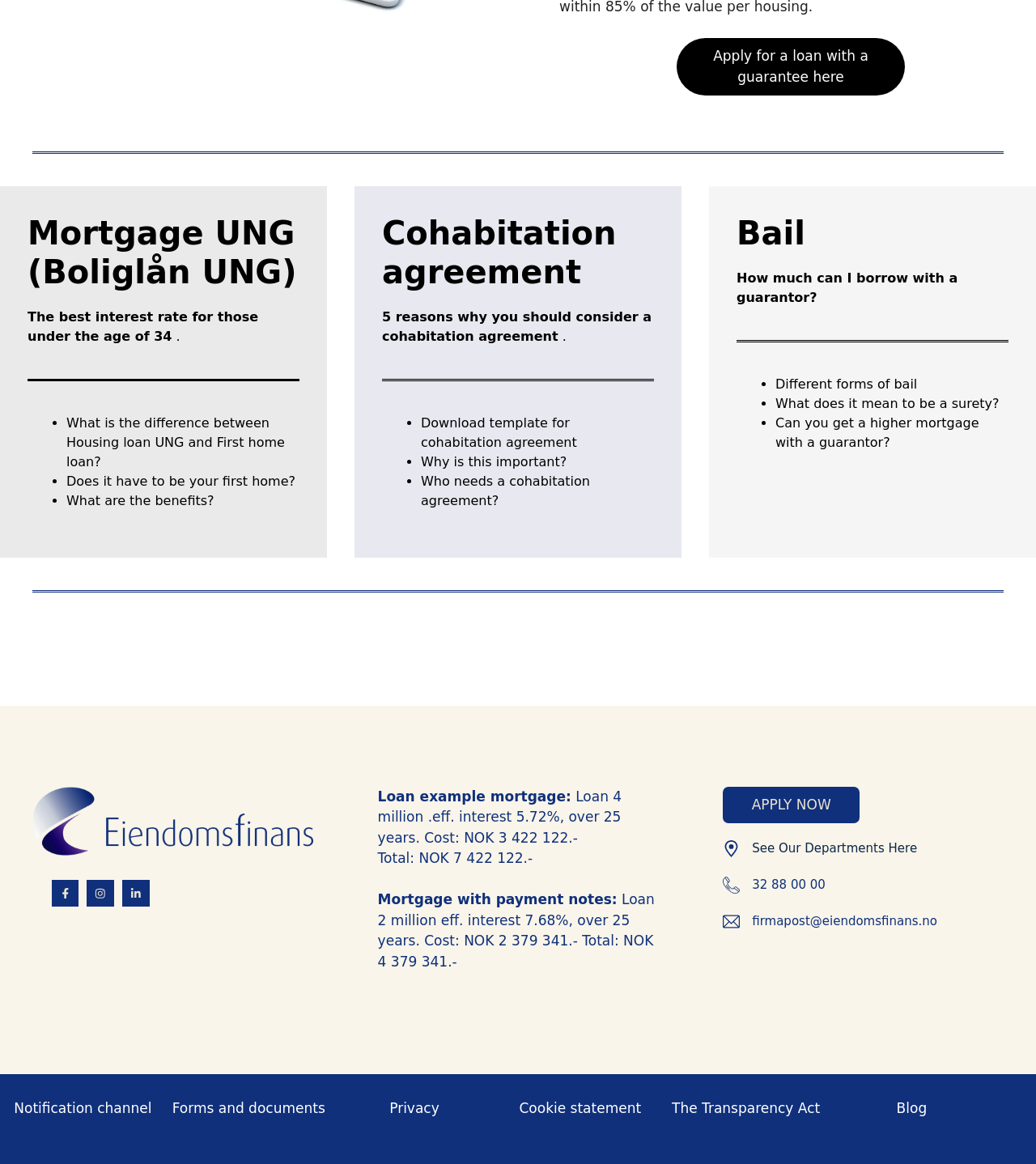What is the difference between Housing loan UNG and First home loan?
Please provide an in-depth and detailed response to the question.

This question can be answered by looking at the StaticText element with the text 'What is the difference between Housing loan UNG and First home loan?' which is a sub-element of the Root Element. The text is located at the coordinates [0.064, 0.357, 0.275, 0.403]. The answer is not explicitly provided on the webpage, but it seems to be related to the Mortgage UNG (Boliglån UNG) section.